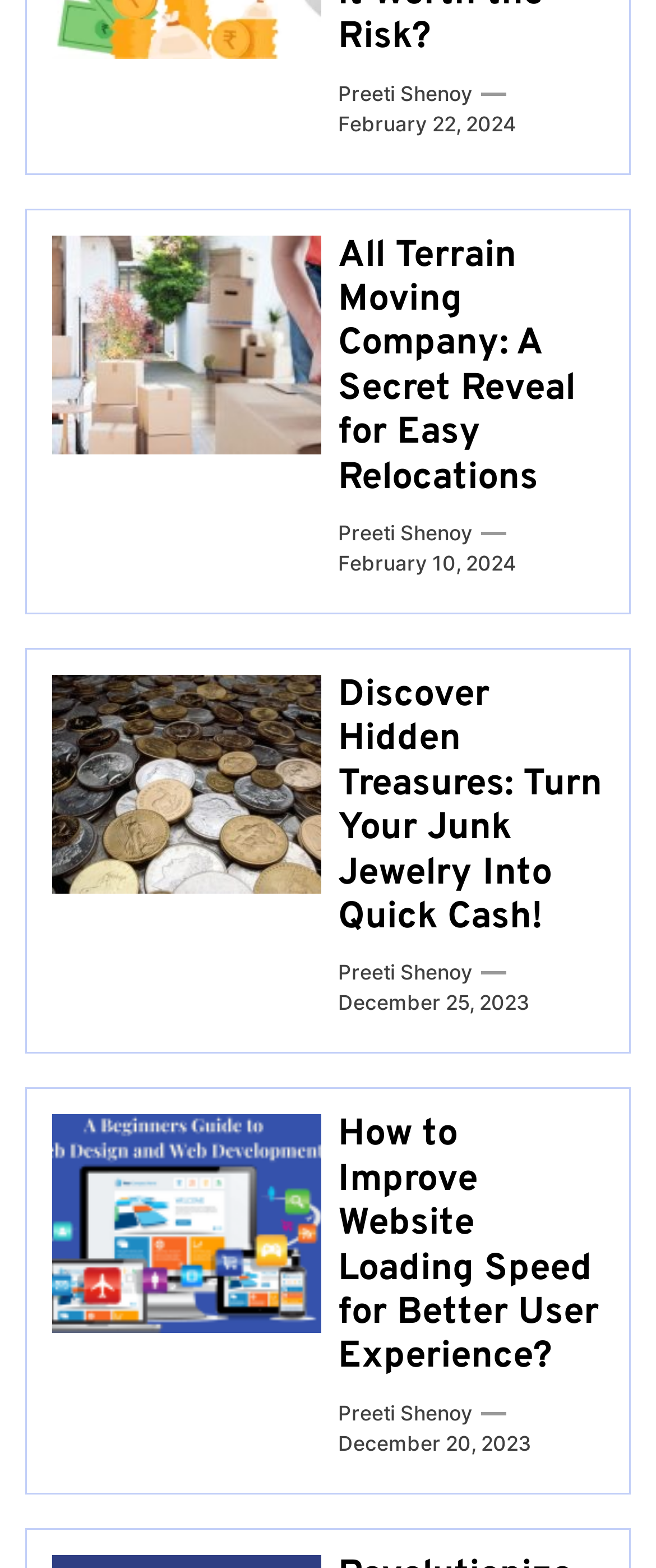What is the title of the second article?
Using the image as a reference, answer the question with a short word or phrase.

Discover Hidden Treasures: Turn Your Junk Jewelry Into Quick Cash!